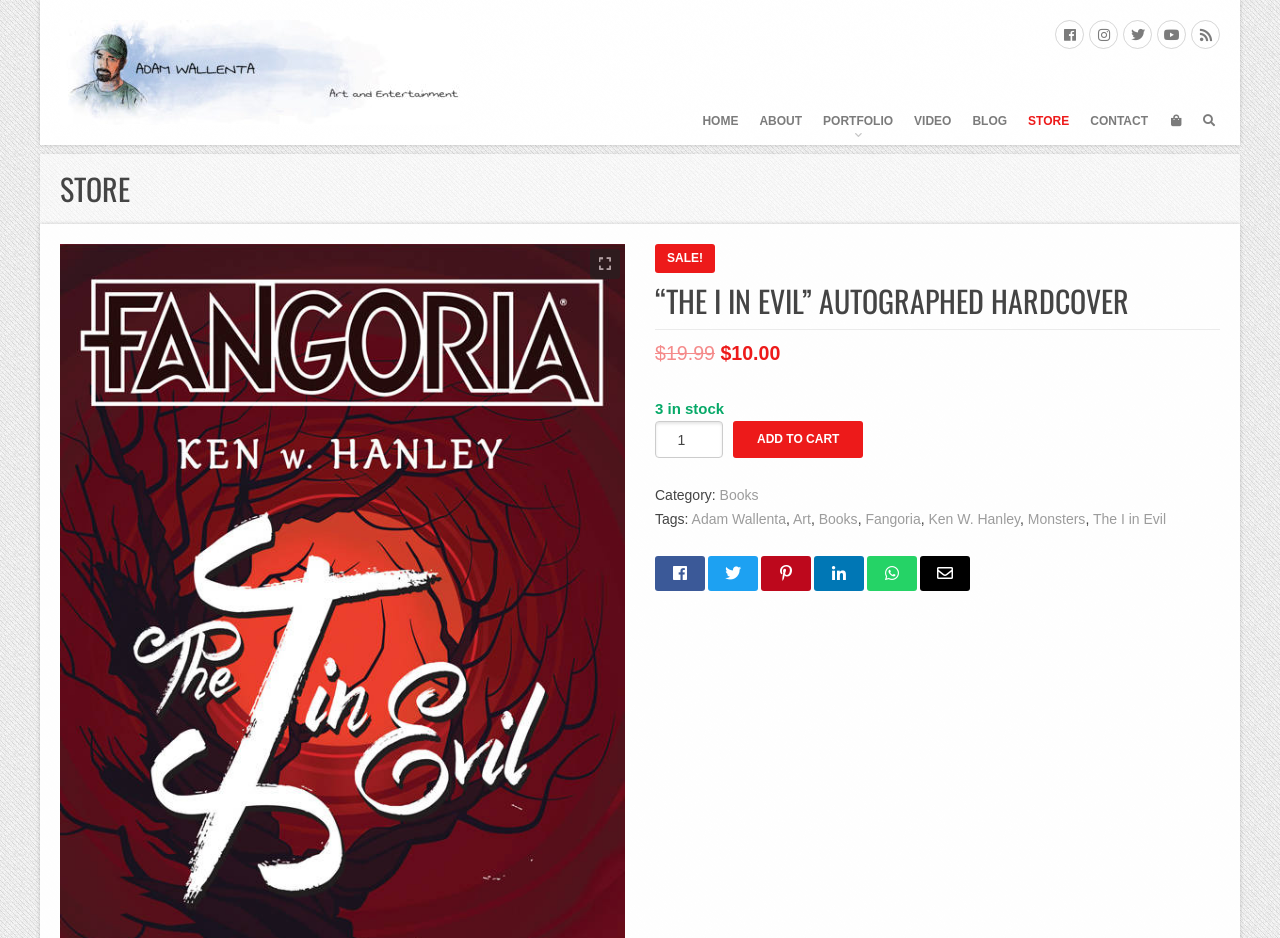Please identify the bounding box coordinates of the area that needs to be clicked to follow this instruction: "View 'Jellycat Brambling Squirrel' description".

None